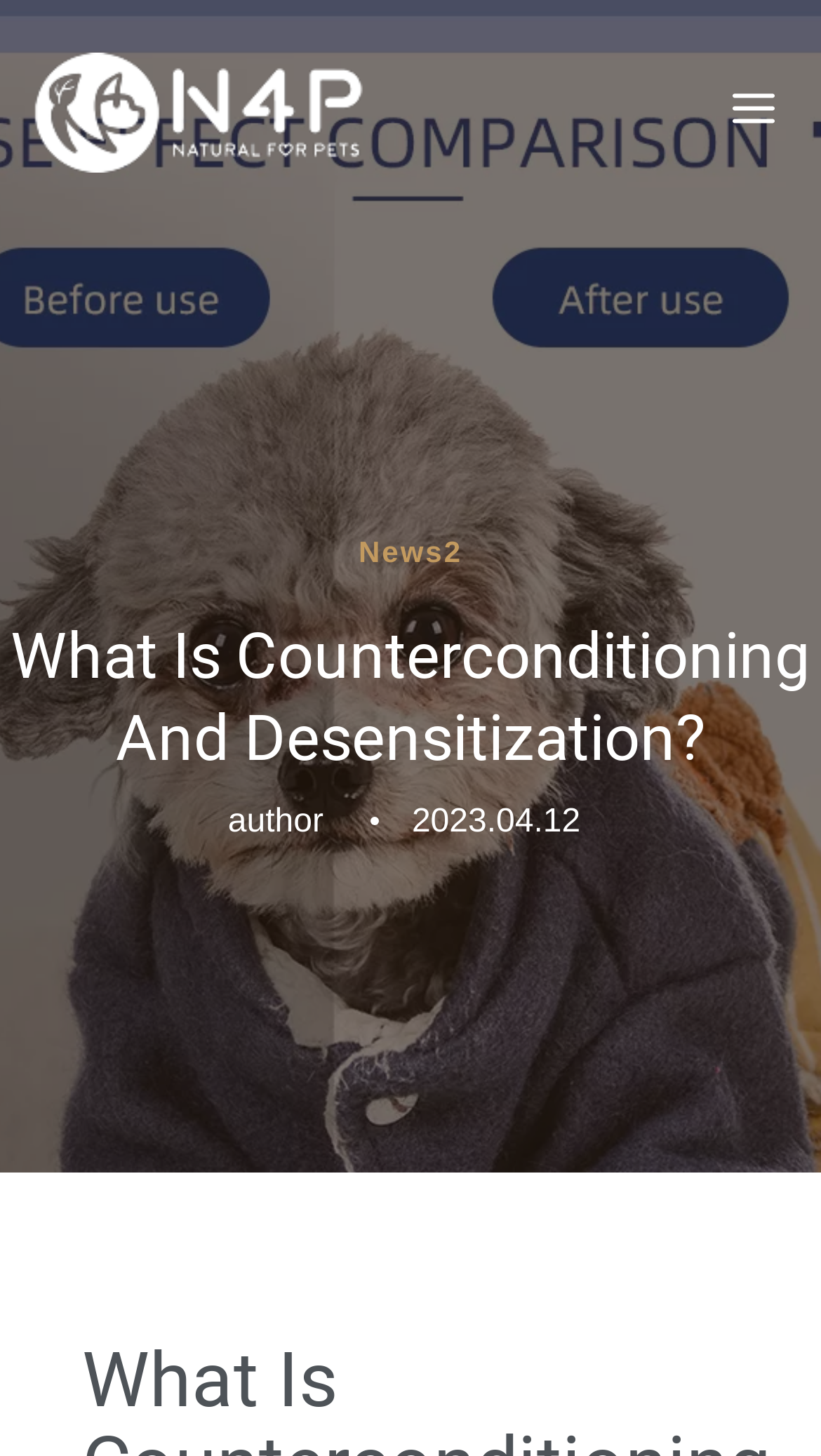Identify the first-level heading on the webpage and generate its text content.

What Is Counterconditioning And Desensitization?